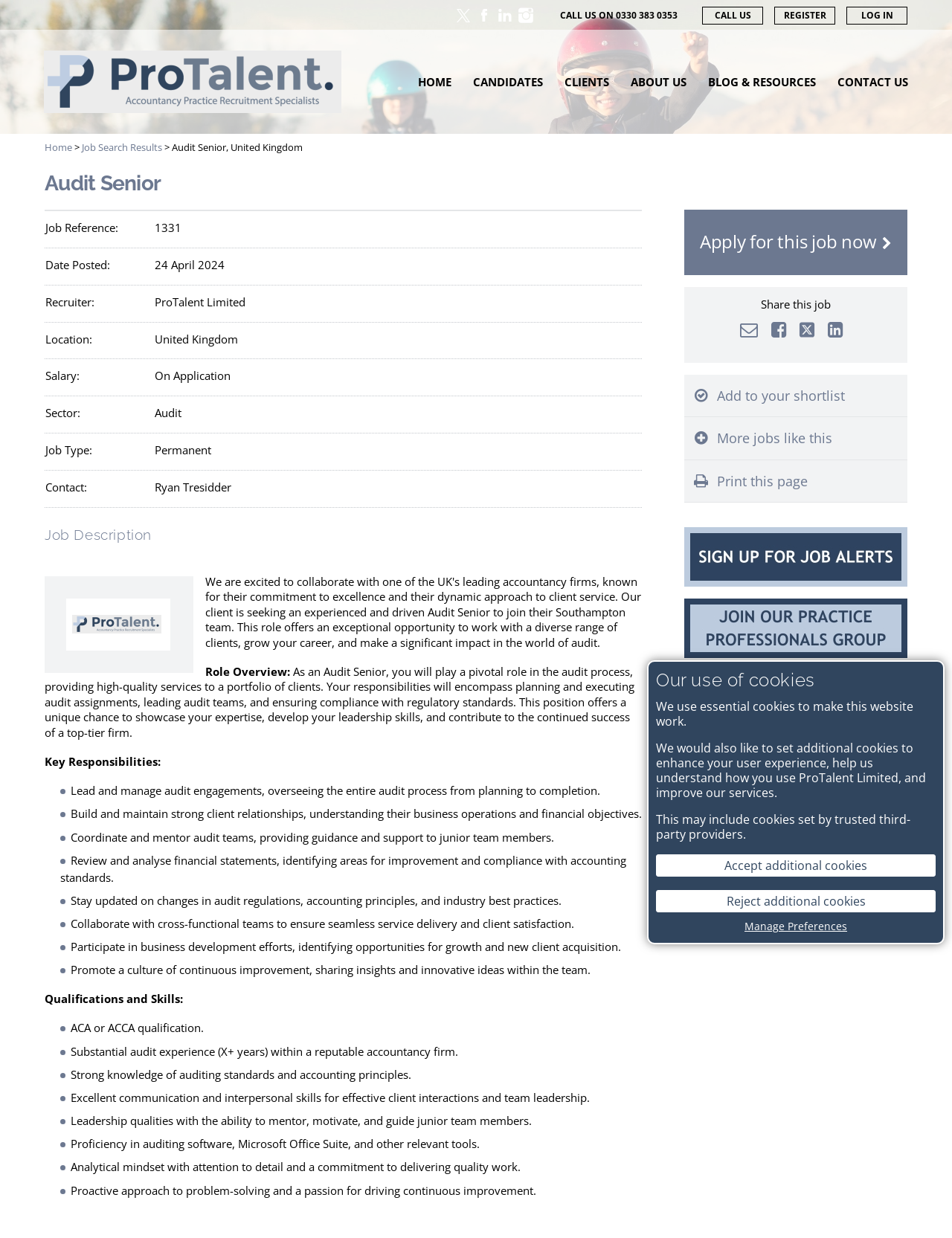Describe the webpage meticulously, covering all significant aspects.

This webpage is about a job posting for an Audit Senior position in the United Kingdom. At the top of the page, there is a navigation menu with links to "HOME", "CANDIDATES", "CLIENTS", "ABOUT US", "BLOG & RESOURCES", and "CONTACT US". Below the navigation menu, there is a section with links to follow the company on various social media platforms, including X, Facebook, LinkedIn, and Instagram, as well as a link to call the company and a link to register or log in.

The main content of the page is divided into two sections. On the left side, there is a heading "Audit Senior" followed by a job description section. The job description section has a heading "Job Description" and a paragraph of text describing the job requirements and responsibilities.

On the right side, there are several links and buttons, including "Apply for this job now", "Email", "Facebook", "X", "LinkedIn", and "Add to your shortlist". There are also links to "More jobs like this", "Print this page", "Register for Job Alerts", "Join Our Practice Professionals Group", "Subscribe to our newsletter", and "Refer a friend". Each of these links has an accompanying icon or image.

At the very top of the page, there is a section about the use of cookies on the website, with a heading "Our use of cookies" and three paragraphs of text explaining the company's cookie policy. There are also two buttons, "Accept additional cookies" and "Reject additional cookies", as well as a link to "Manage Preferences".